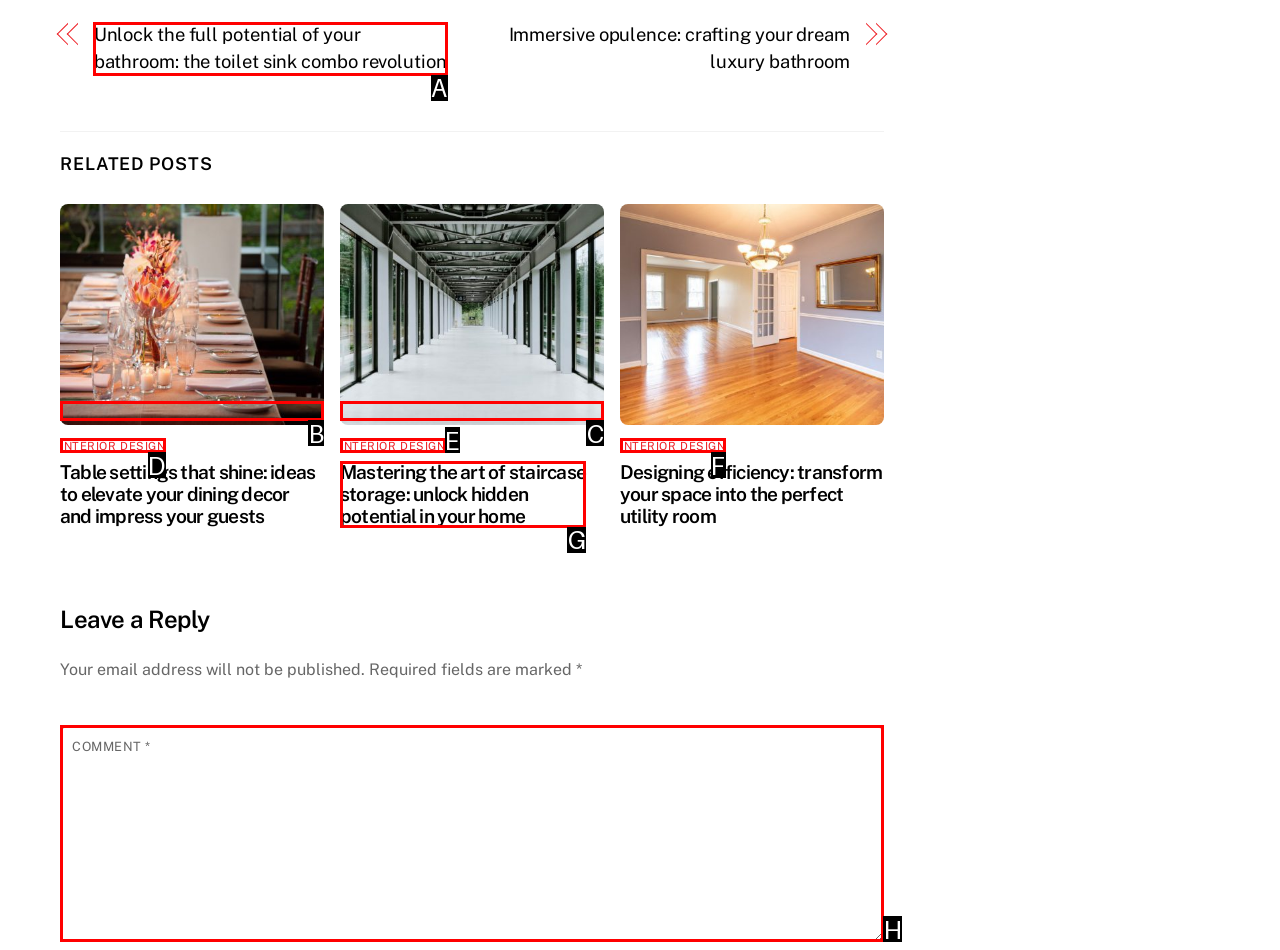From the given options, choose the HTML element that aligns with the description: parent_node: COMMENT * name="comment". Respond with the letter of the selected element.

H